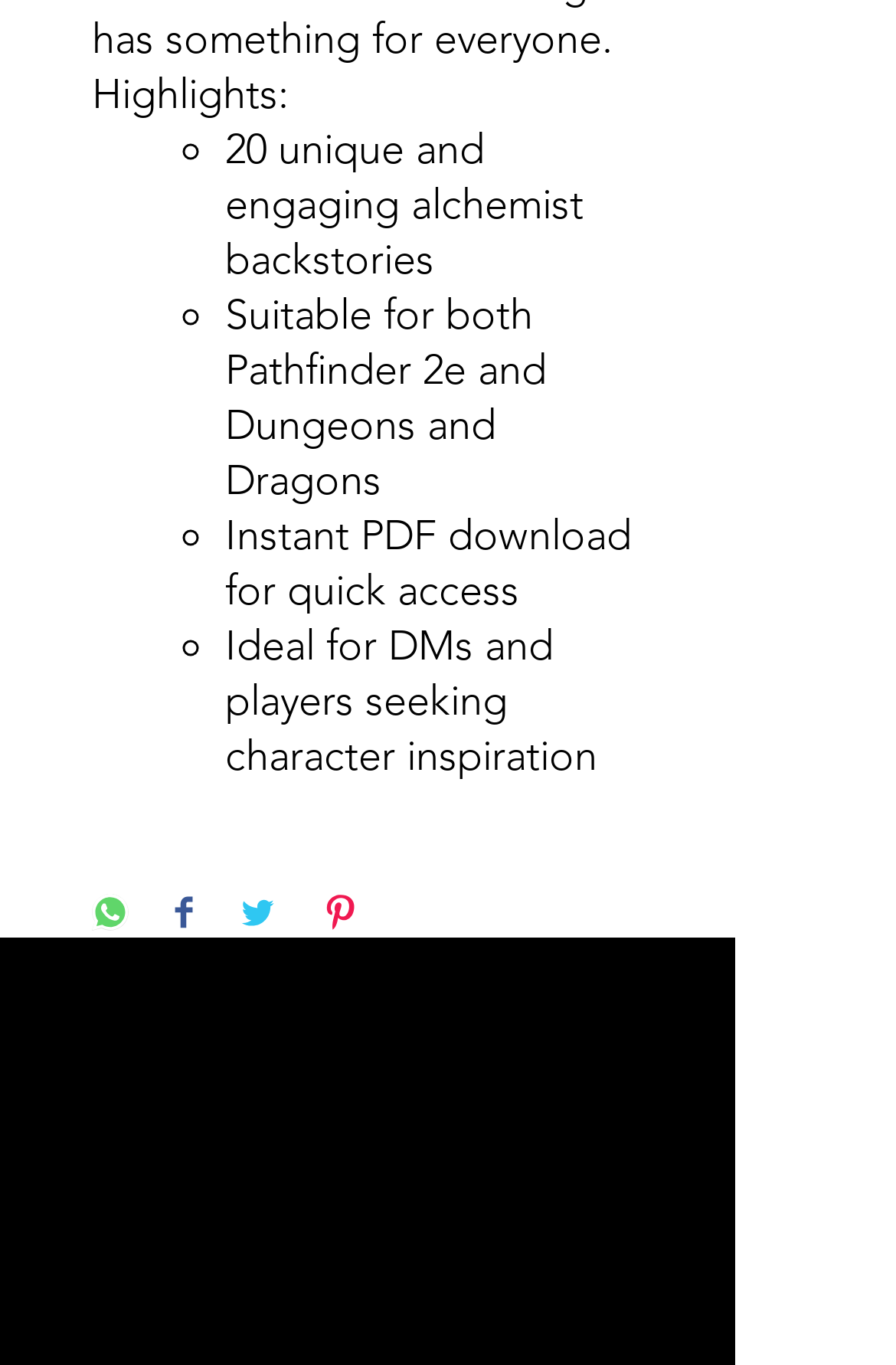Please predict the bounding box coordinates of the element's region where a click is necessary to complete the following instruction: "go to shopping cart". The coordinates should be represented by four float numbers between 0 and 1, i.e., [left, top, right, bottom].

None